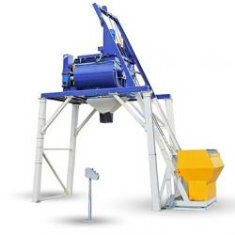Where is the aggregate storage compartment located?
Answer the question with as much detail as possible.

The location of the aggregate storage compartment can be identified by reading the caption, which states that the yellow aggregate storage compartment is positioned at the base, ensuring easy access to materials.